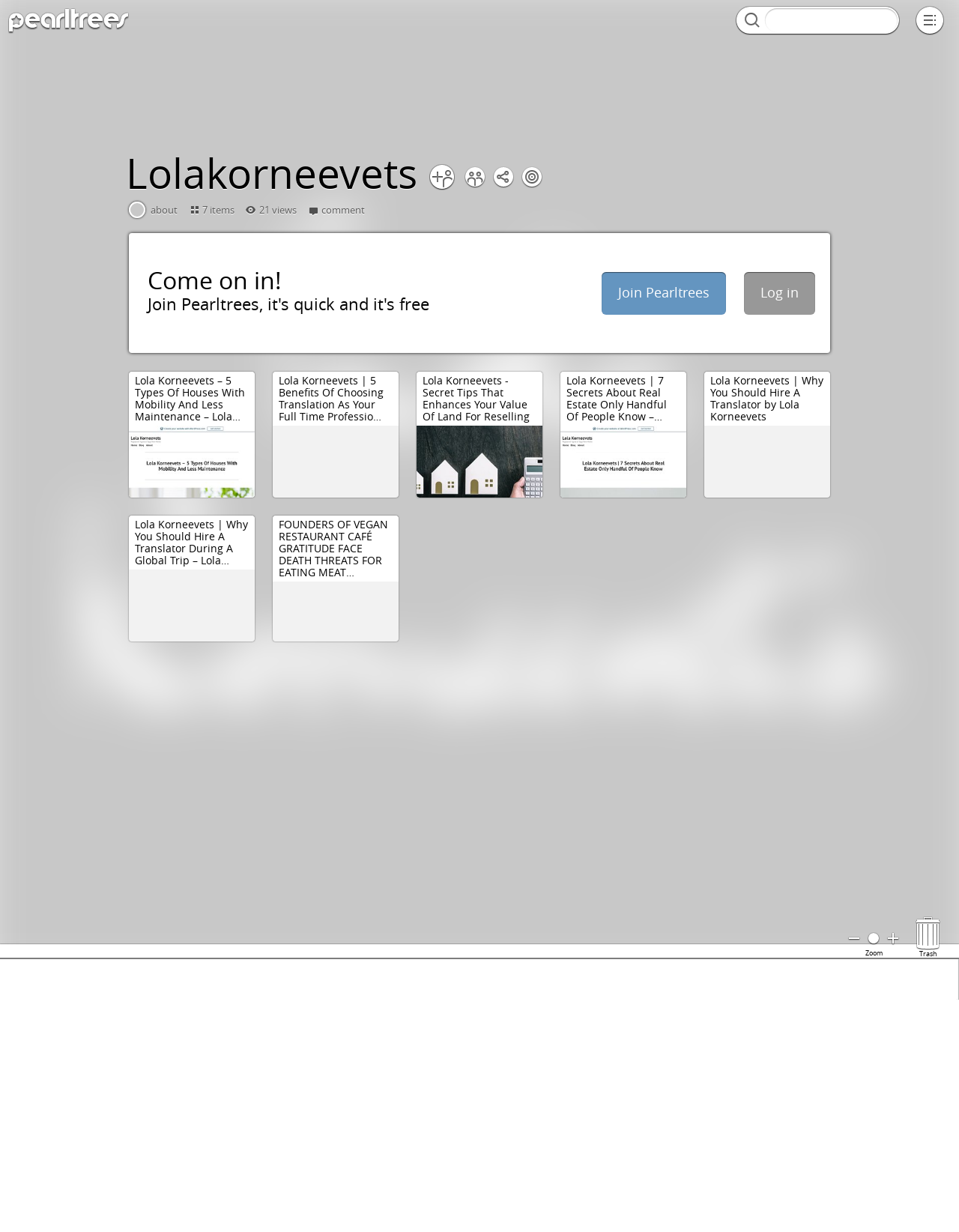Summarize the webpage in an elaborate manner.

This webpage appears to be a profile page for Lola Korneevets on Pearltrees, a social networking platform. At the top of the page, there are three static text elements: "Related", "Join Pearltrees", and "Organize everything with Pearltrees!". Below these, there are three columns of text elements, each containing a list of items. The left column has titles such as "Popular", "Trending", and "2024 歐盟經濟議題". The middle column has a list of items related to Lola Korneevets, including "about", "items", "views", and "comment". The right column has a list of text elements with titles such as "Lola Korneevets – 5 Types Of Houses With Mobility And Less Maintenance" and "FOUNDERS OF VEGAN RESTAURANT CAFÉ GRATITUDE FACE DEATH THREATS FOR EATING MEAT…".

In the middle of the page, there is a call-to-action button "Join Pearltrees" and a "Log in" button. Below these, there is a section with a heading "Come on in!".

At the bottom of the page, there is a layout table with several elements, including a textbox, a button, and static text elements such as "Zoom" and "Trash".